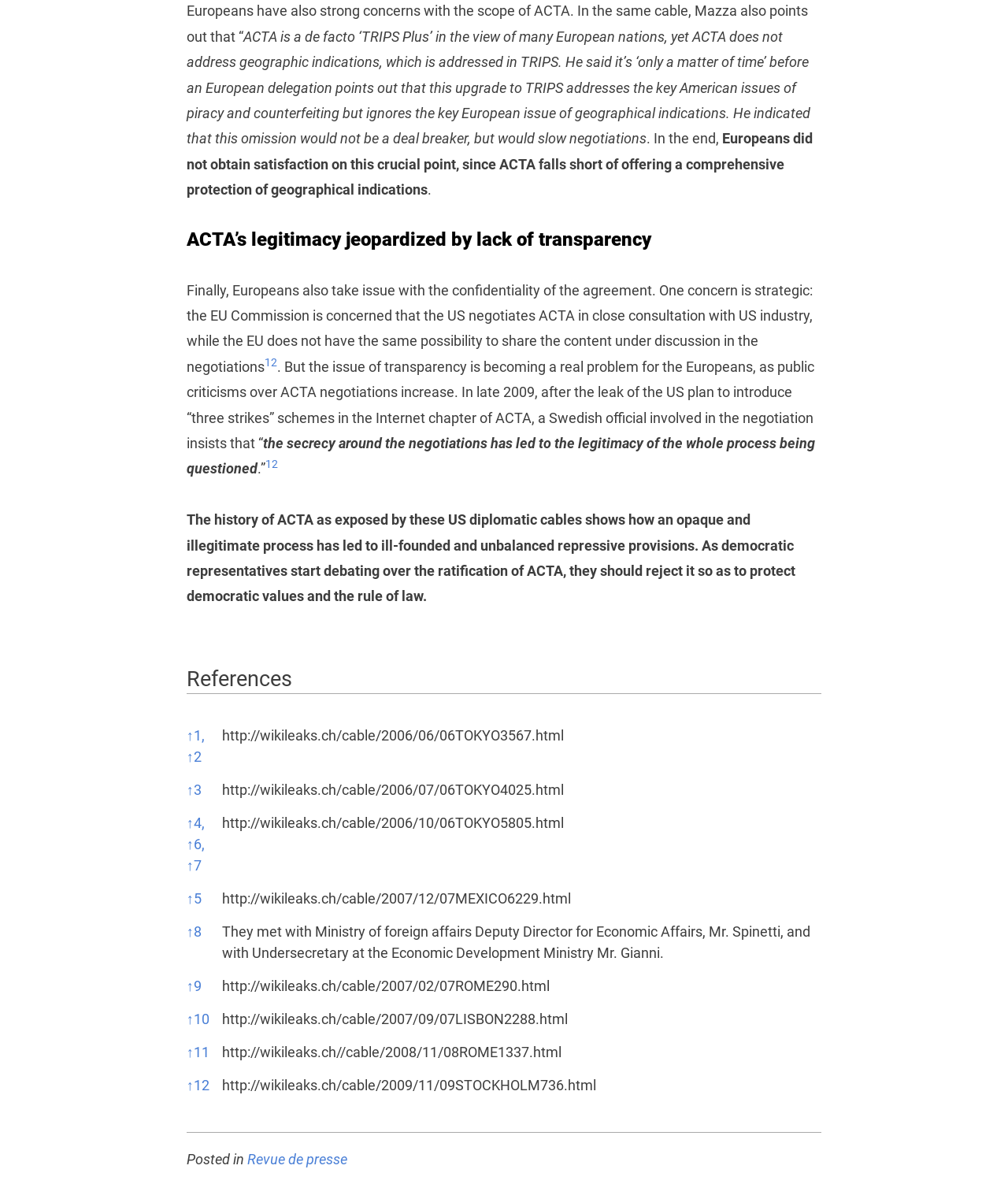What is the tone of the webpage regarding ACTA?
Please give a detailed and elaborate explanation in response to the question.

The webpage presents a critical tone towards ACTA, highlighting its legitimacy issues, lack of transparency, and unbalanced repressive provisions, and ultimately suggesting that democratic representatives should reject it to protect democratic values and the rule of law.